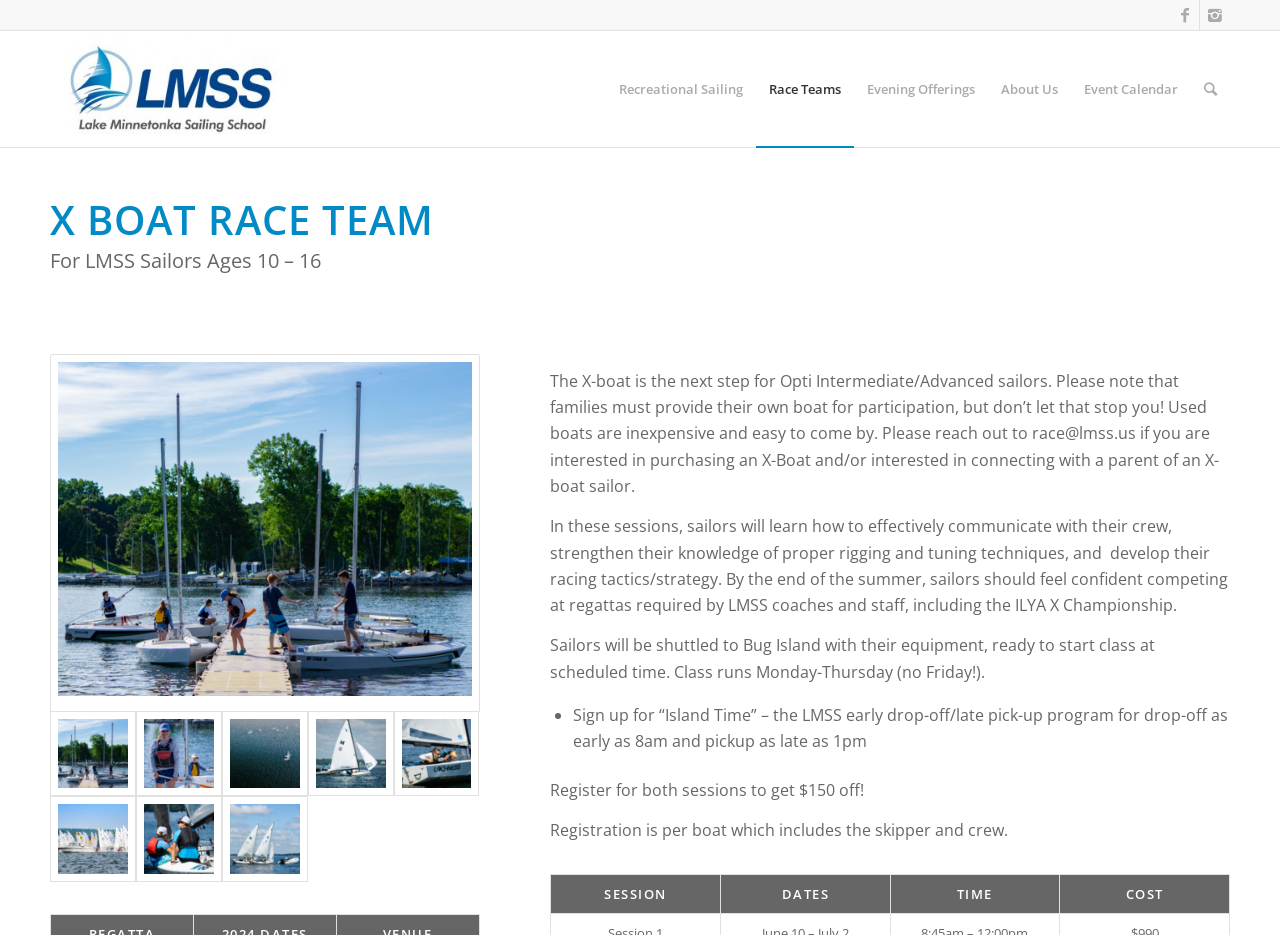Answer succinctly with a single word or phrase:
What type of sailing is focused on this webpage?

X Boat Racing